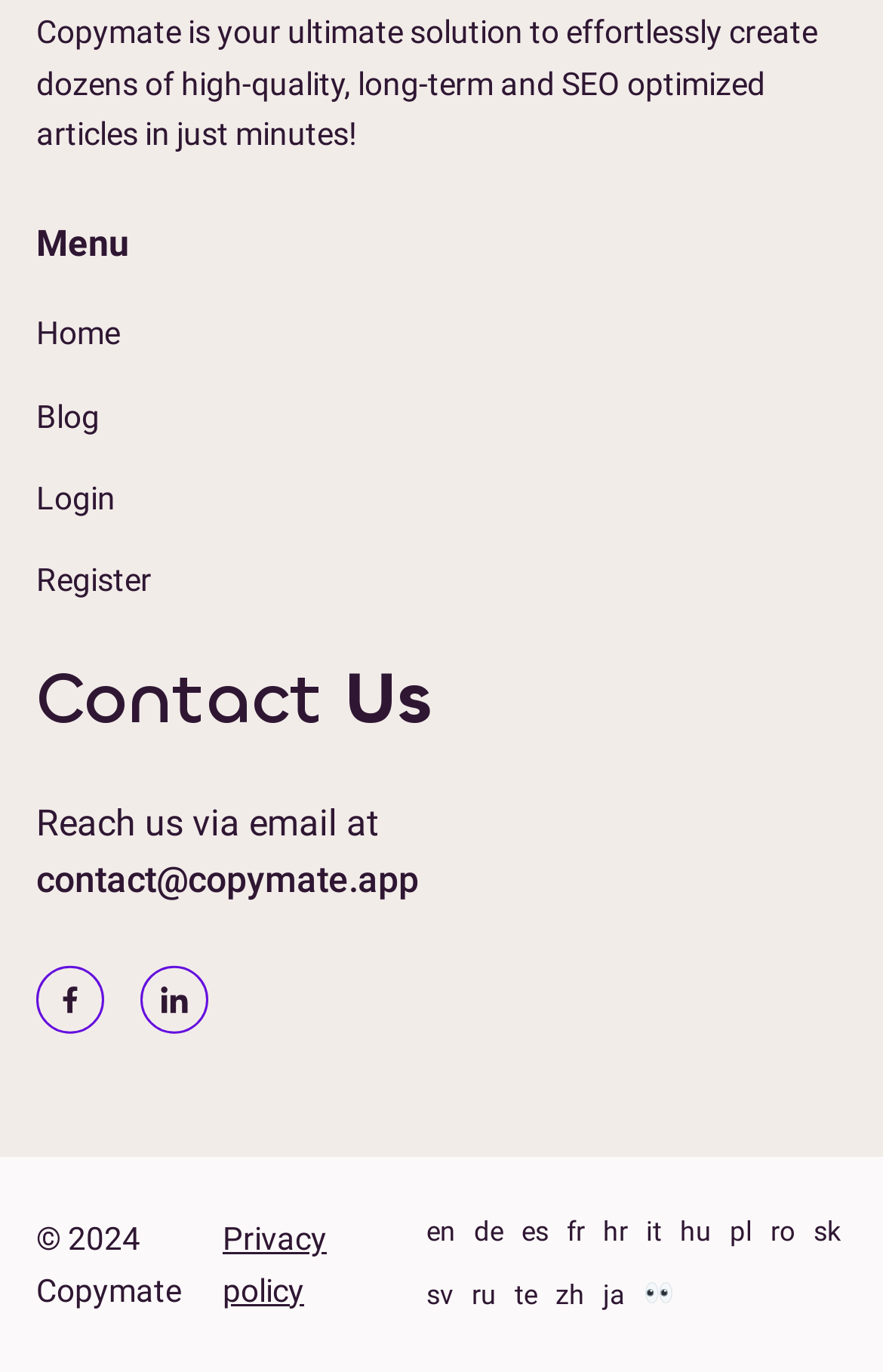Please look at the image and answer the question with a detailed explanation: How many language options are available?

The language options are listed at the bottom of the webpage, and there are 15 links with language codes such as 'en', 'de', 'es', etc. These links are arranged horizontally, and their bounding box coordinates indicate their vertical position at the bottom of the webpage.